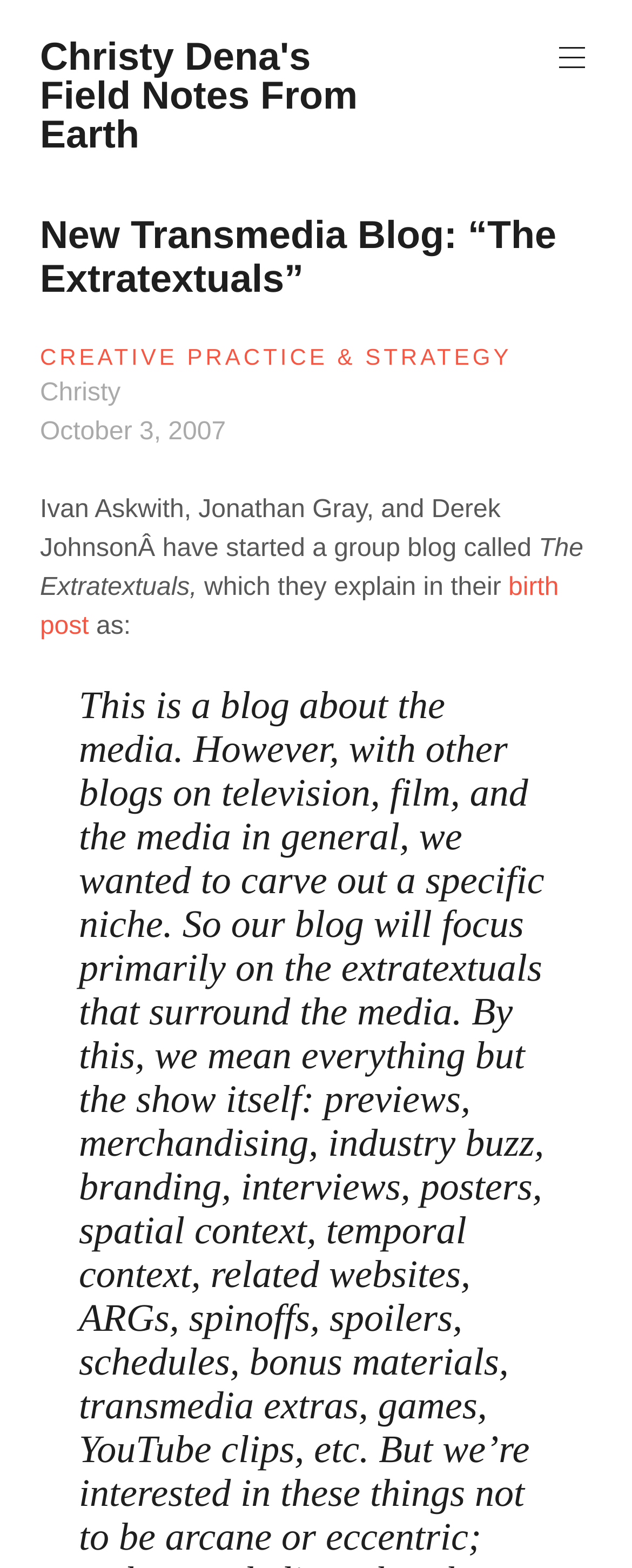Locate the bounding box of the UI element based on this description: "Christy". Provide four float numbers between 0 and 1 as [left, top, right, bottom].

[0.063, 0.242, 0.191, 0.259]